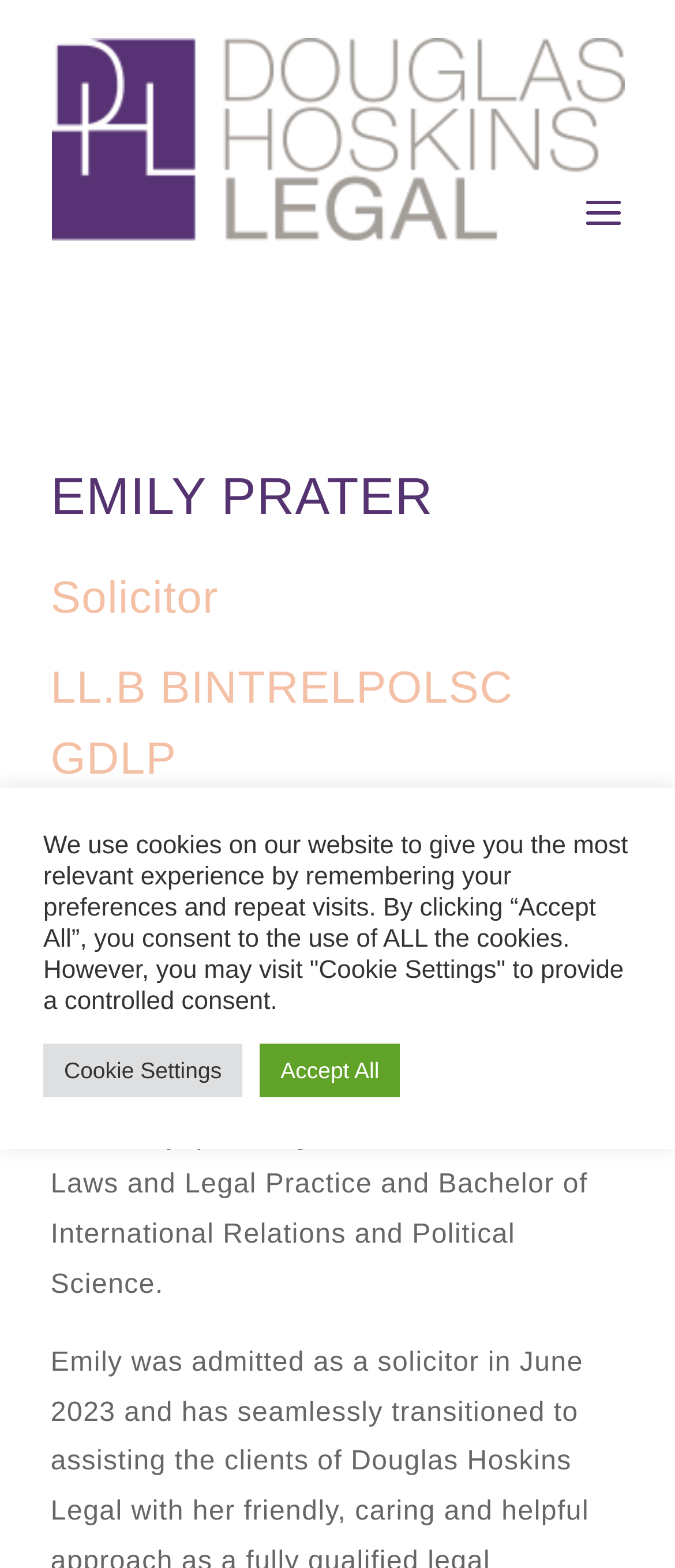Utilize the details in the image to give a detailed response to the question: What university did Emily study at?

According to the StaticText element with bounding box coordinates [0.075, 0.524, 0.883, 0.829], Emily studied at Flinders University, pursuing both a Bachelor of Laws and Legal Practice and Bachelor of International Relations and Political Science.